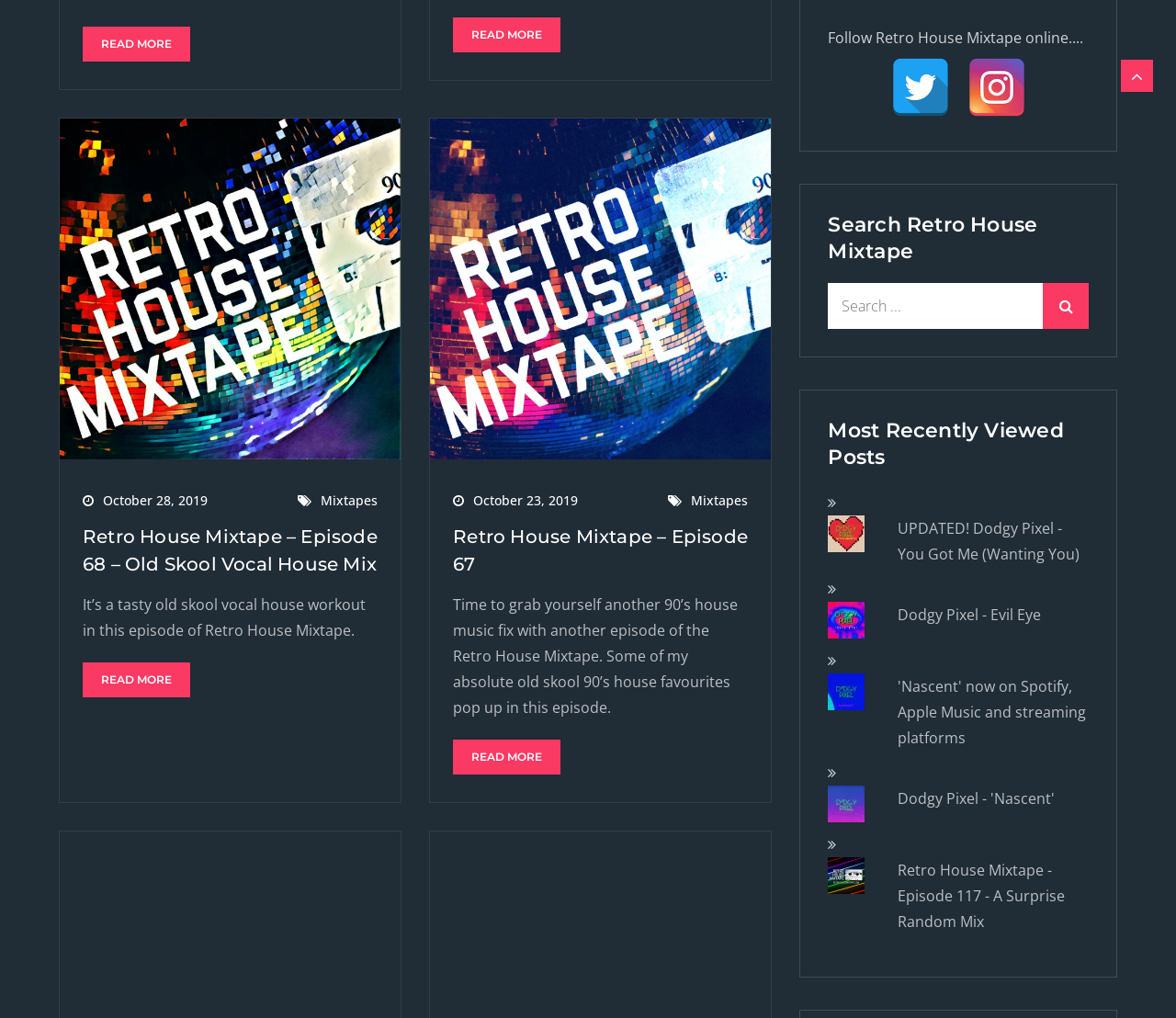Please specify the bounding box coordinates of the region to click in order to perform the following instruction: "Visit the Twitter page".

[0.758, 0.057, 0.808, 0.114]